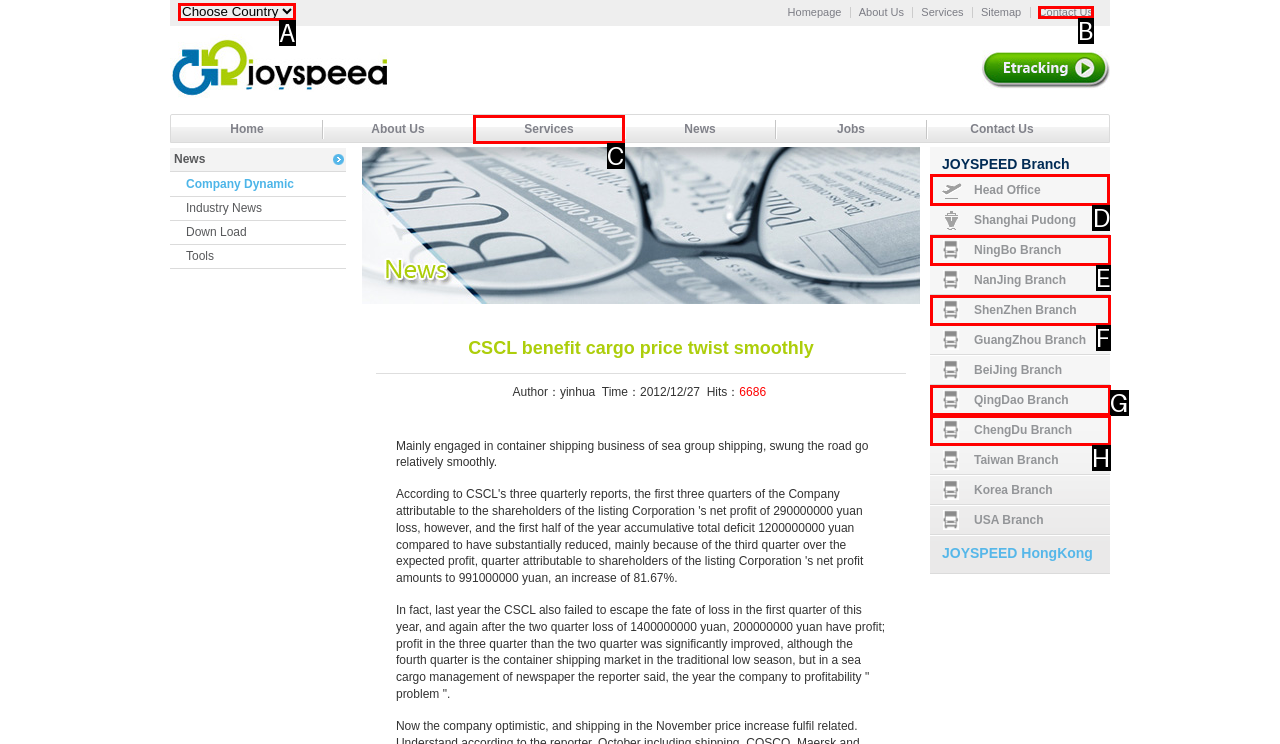Determine which HTML element should be clicked for this task: Click on Head Office
Provide the option's letter from the available choices.

D